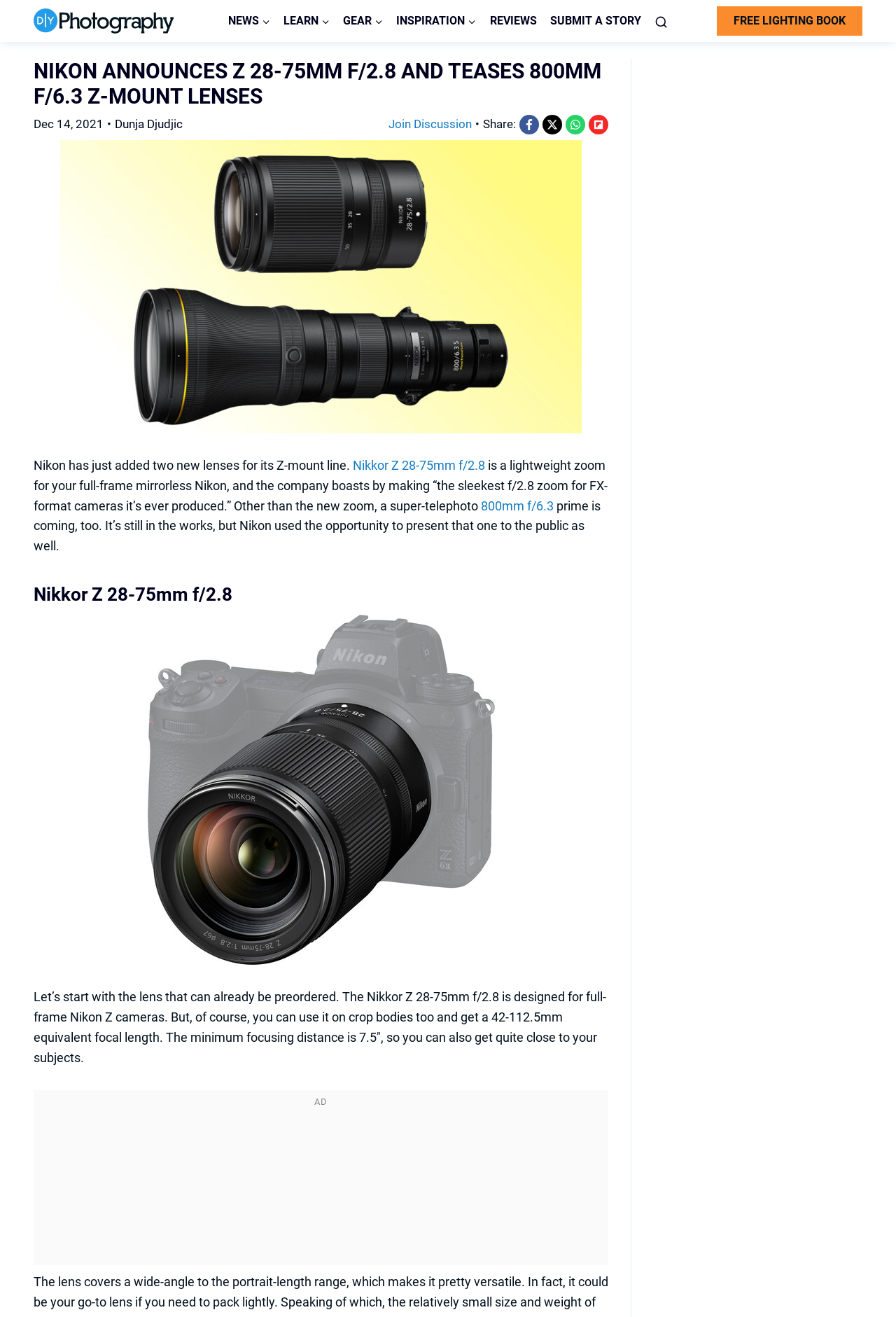Please identify the coordinates of the bounding box that should be clicked to fulfill this instruction: "Read the full article about Nikon's new lenses".

[0.038, 0.045, 0.679, 0.083]